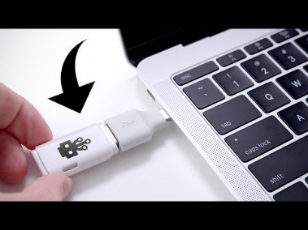Answer the question below using just one word or a short phrase: 
What is the likely topic of discussion related to this image?

System performance